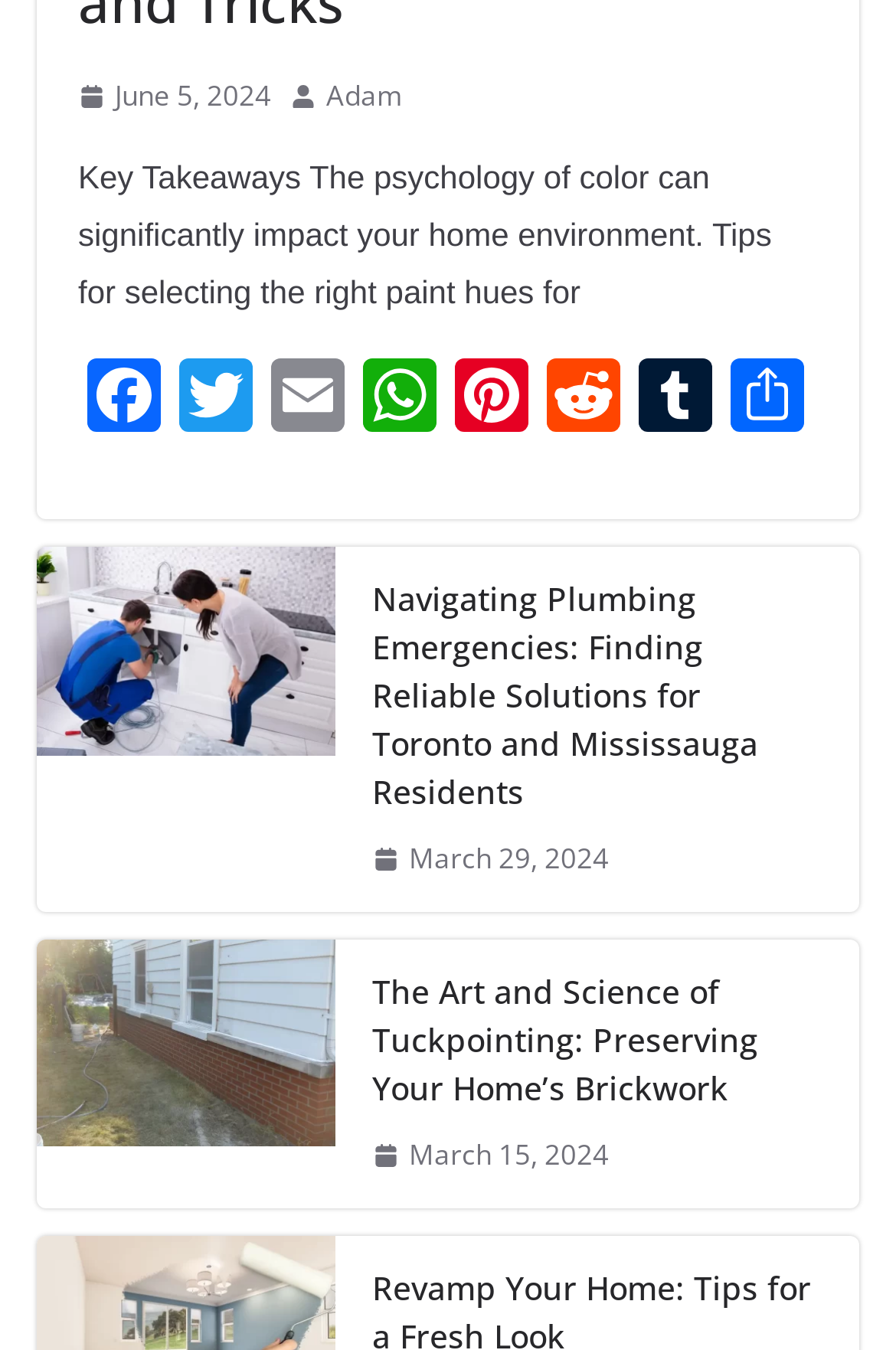What is the date of the first article?
Give a detailed response to the question by analyzing the screenshot.

The first article has a link with the text 'June 5, 2024' which indicates the date of the article.